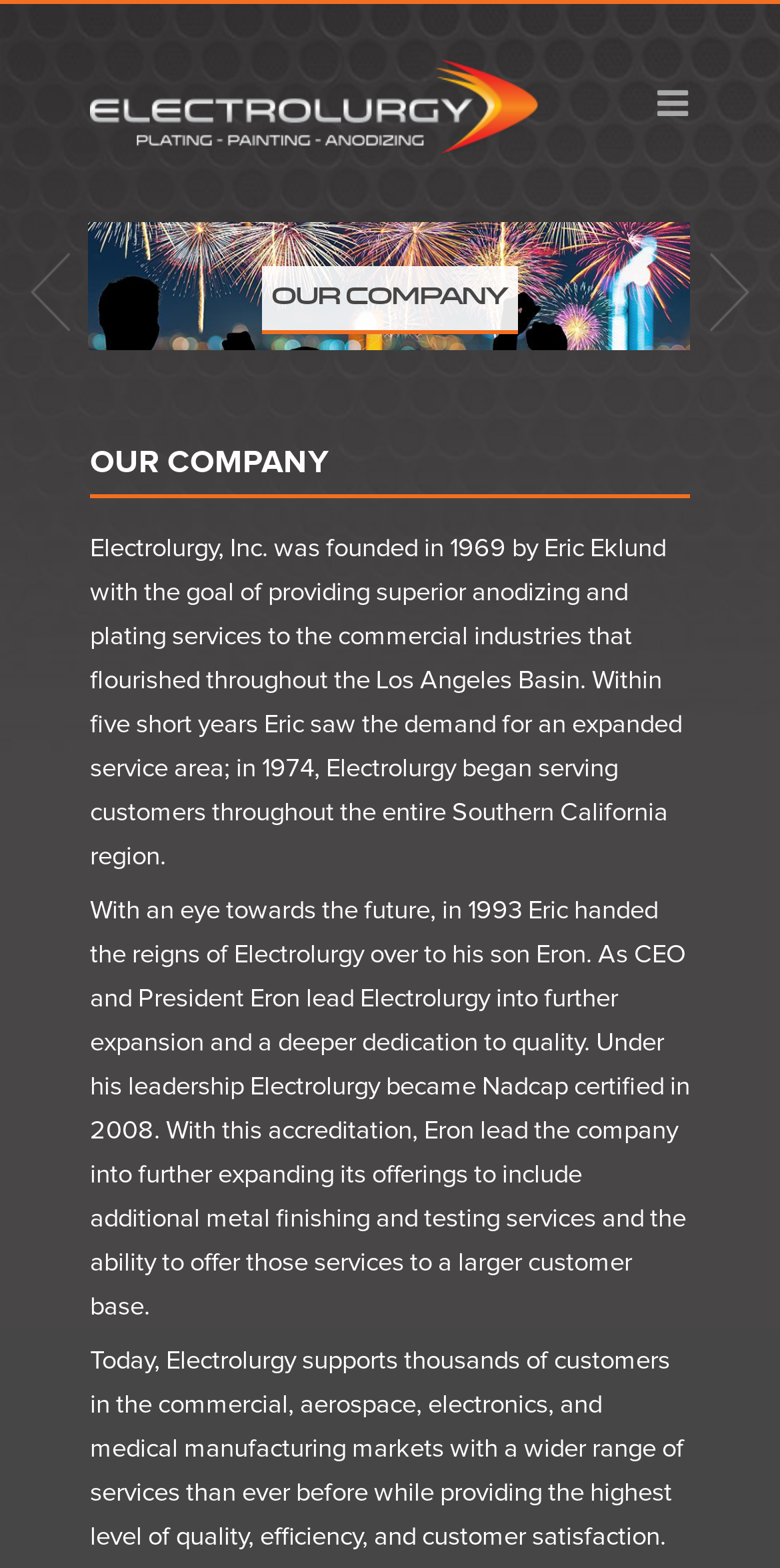What year was Electrolurgy founded?
Based on the screenshot, respond with a single word or phrase.

1969